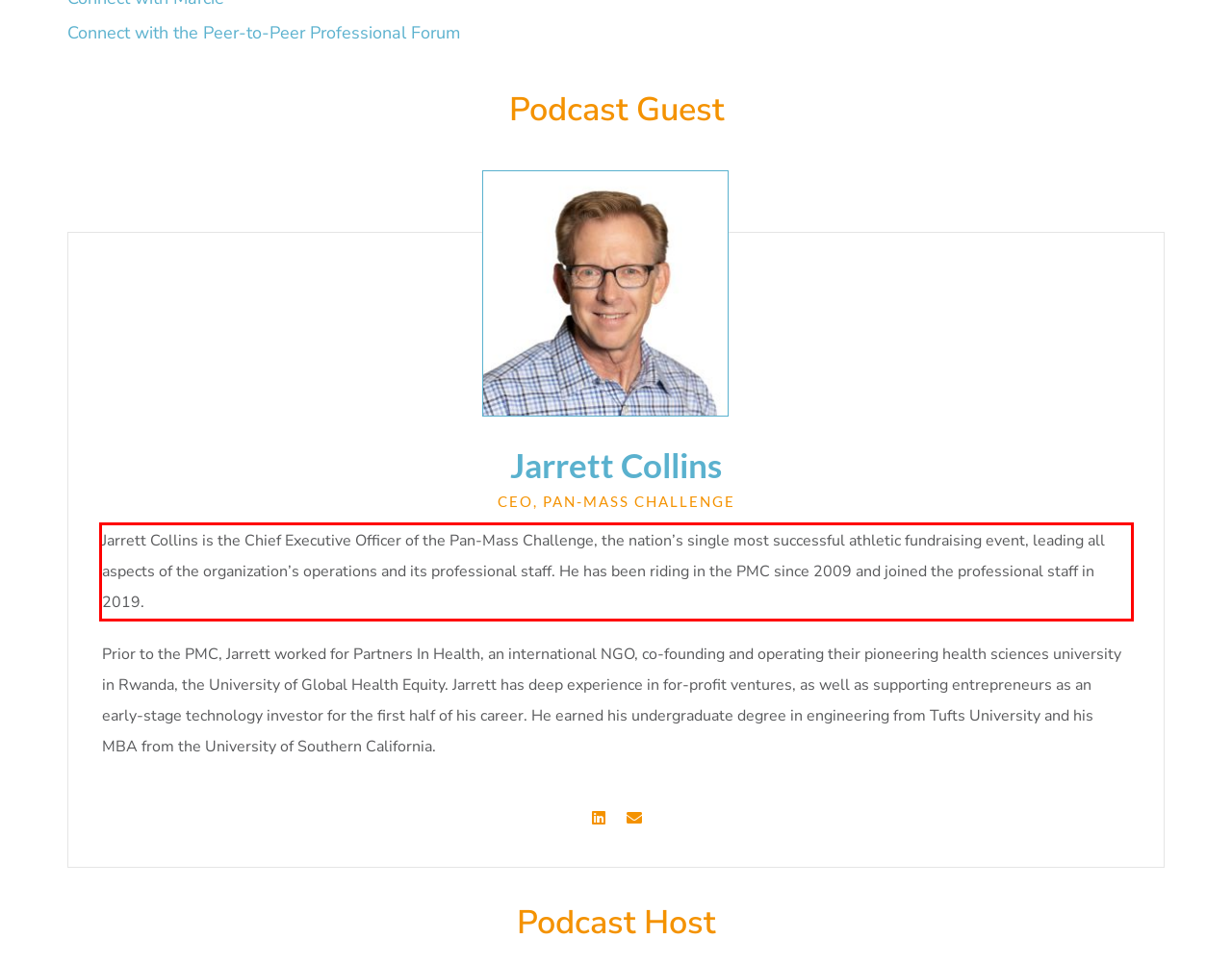You are given a screenshot with a red rectangle. Identify and extract the text within this red bounding box using OCR.

Jarrett Collins is the Chief Executive Officer of the Pan-Mass Challenge, the nation’s single most successful athletic fundraising event, leading all aspects of the organization’s operations and its professional staff. He has been riding in the PMC since 2009 and joined the professional staff in 2019.